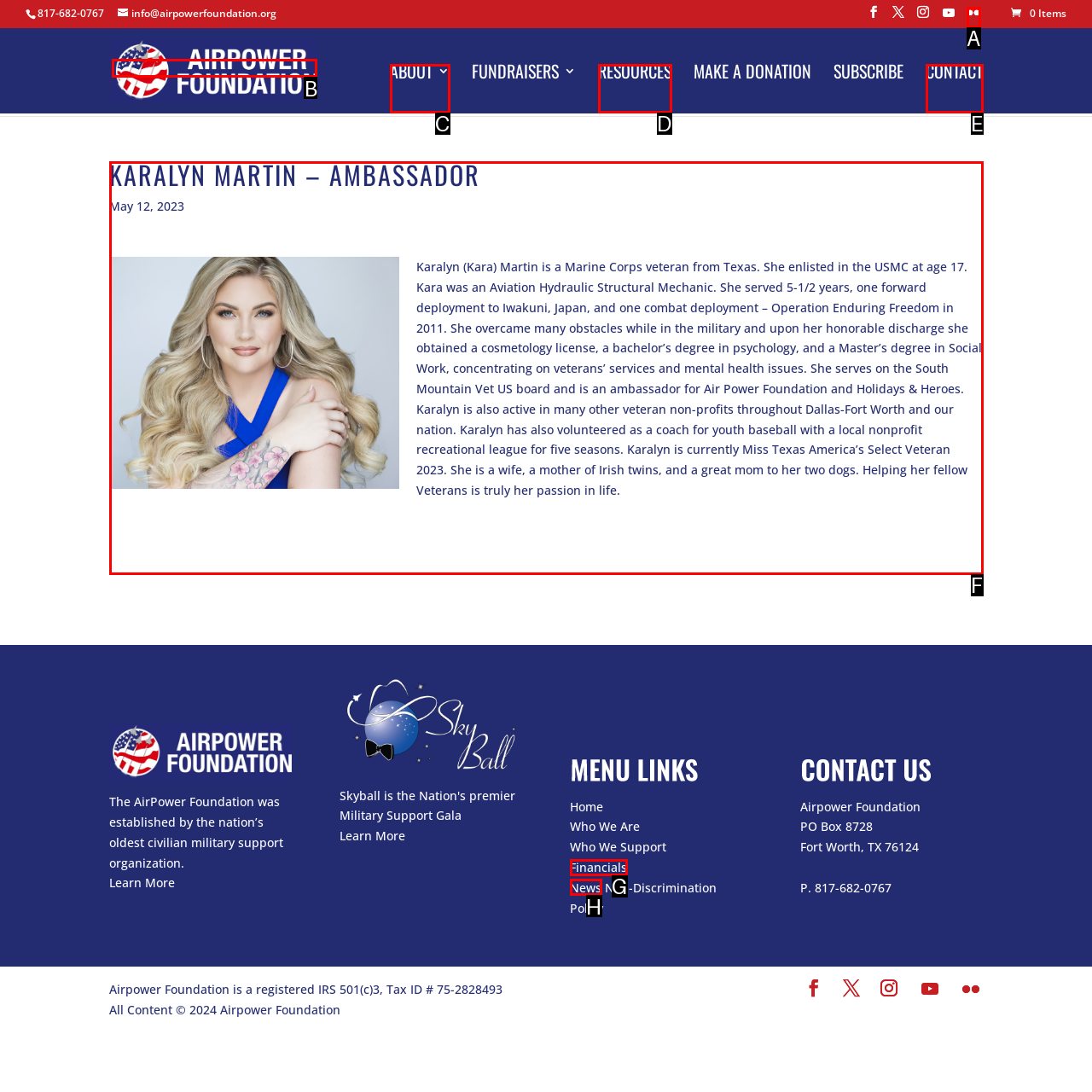Select the UI element that should be clicked to execute the following task: Learn more about Karalyn Martin
Provide the letter of the correct choice from the given options.

F